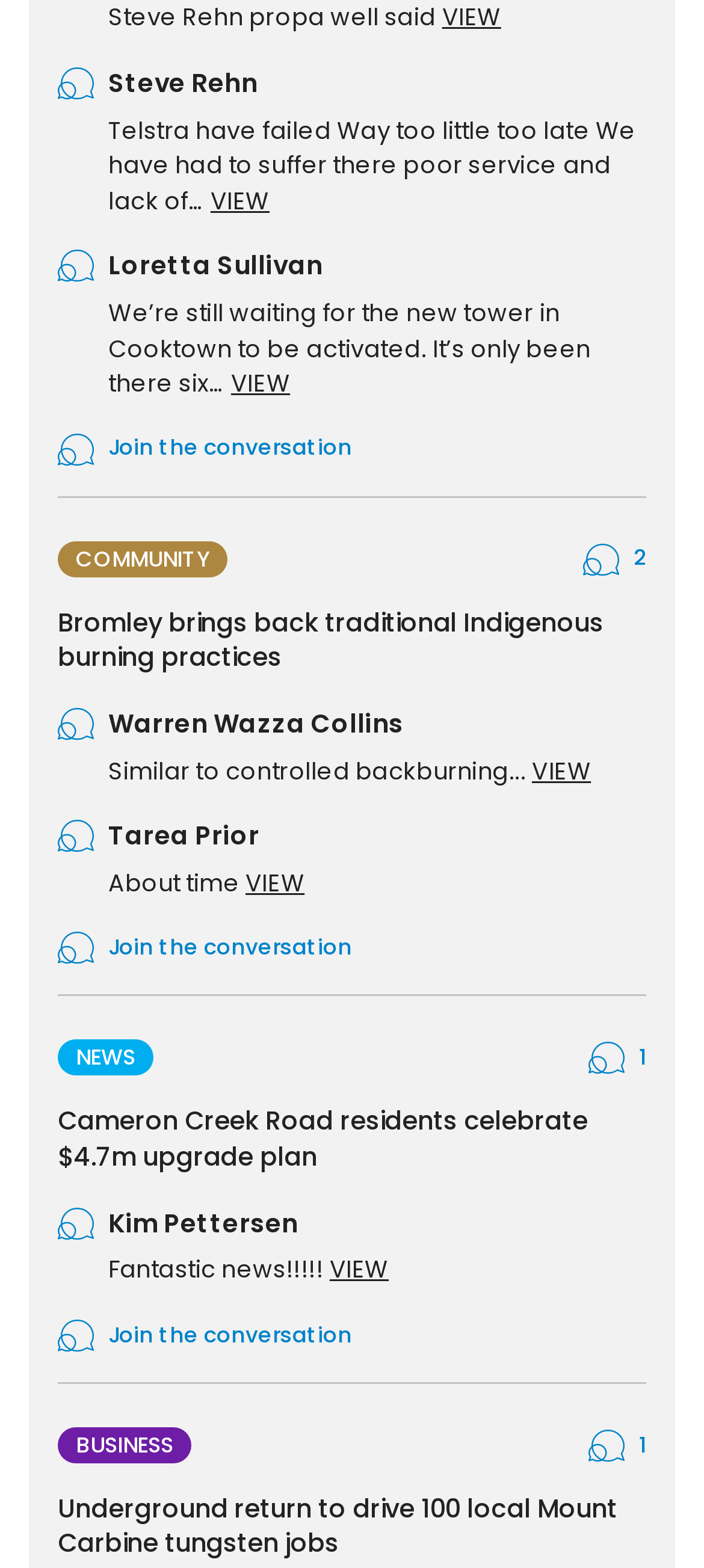Bounding box coordinates must be specified in the format (top-left x, top-left y, bottom-right x, bottom-right y). All values should be floating point numbers between 0 and 1. What are the bounding box coordinates of the UI element described as: Back to Articles

None